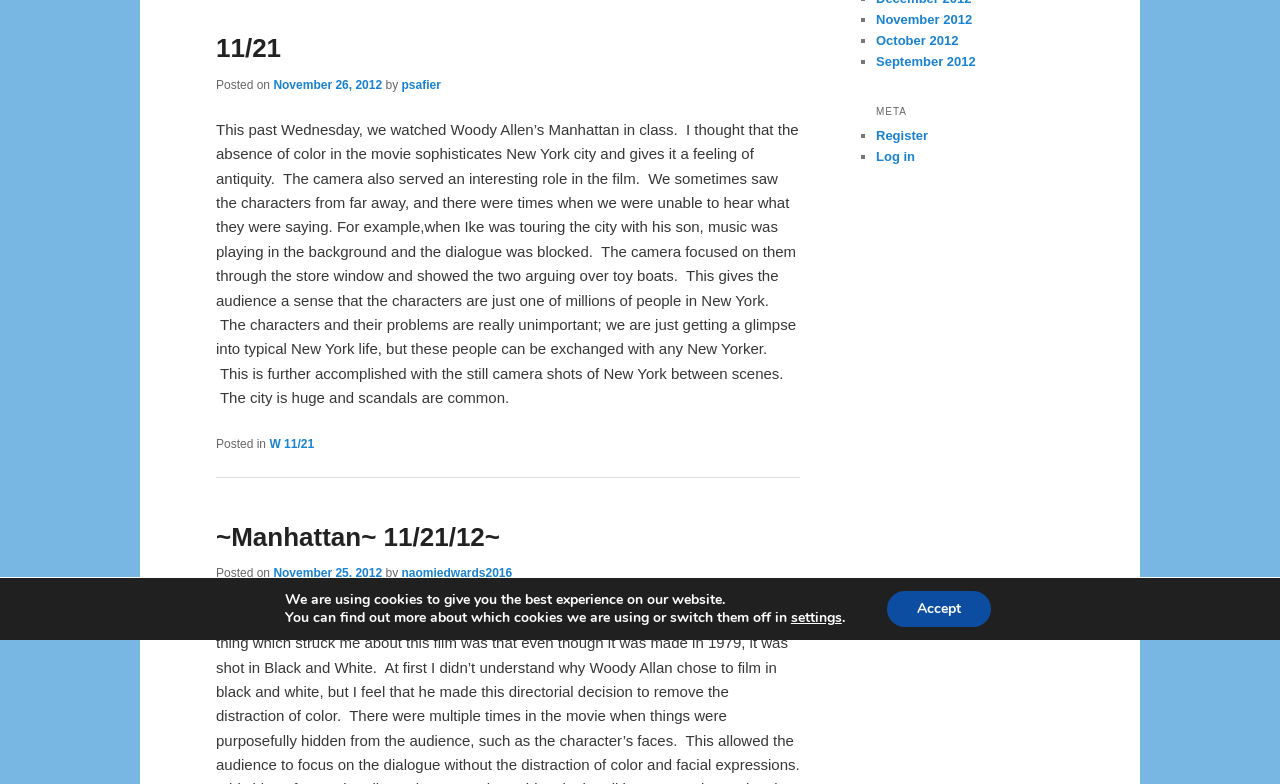Bounding box coordinates are specified in the format (top-left x, top-left y, bottom-right x, bottom-right y). All values are floating point numbers bounded between 0 and 1. Please provide the bounding box coordinate of the region this sentence describes: 11/21

[0.169, 0.042, 0.22, 0.08]